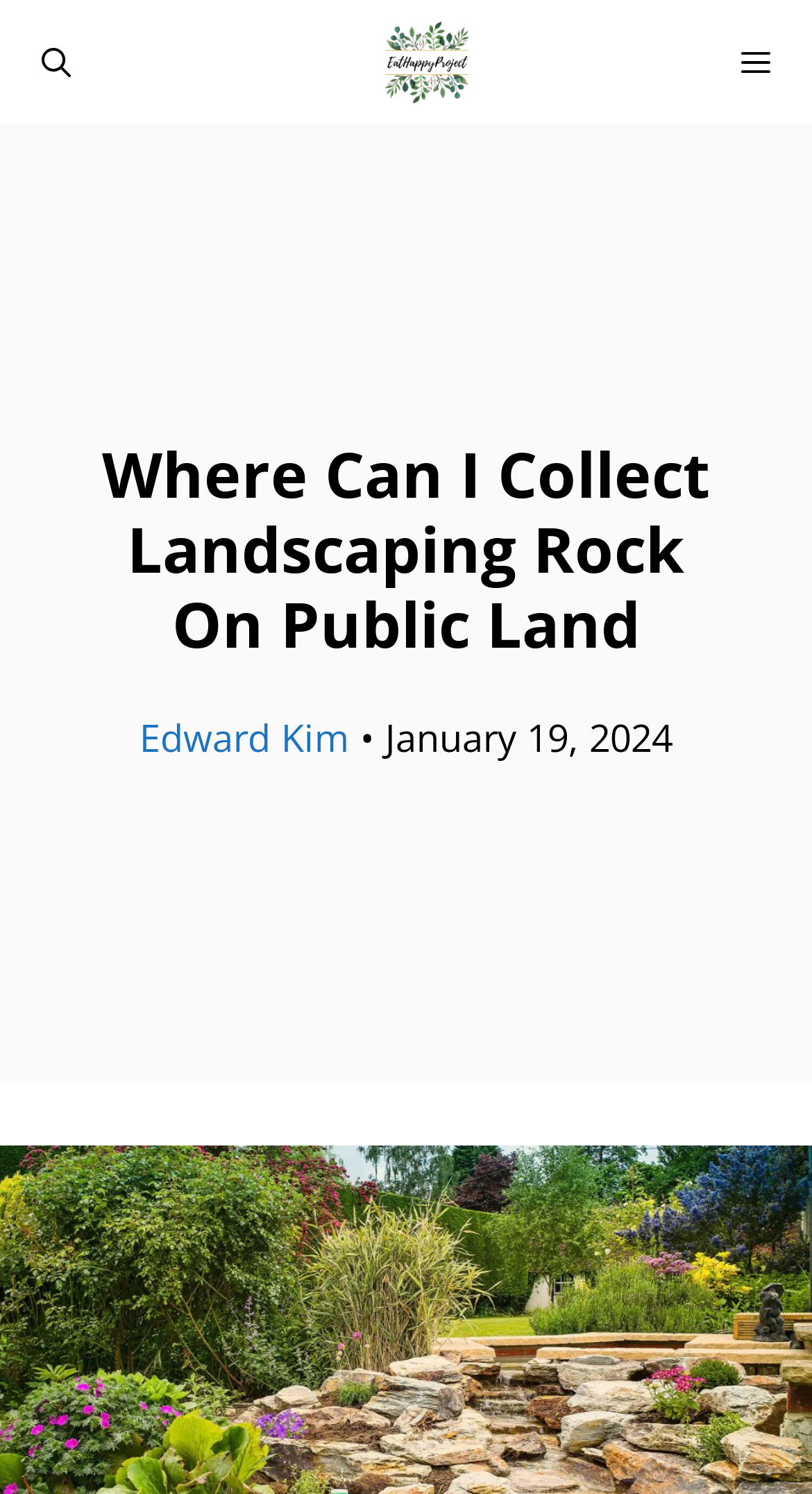Could you identify the text that serves as the heading for this webpage?

Where Can I Collect Landscaping Rock On Public Land